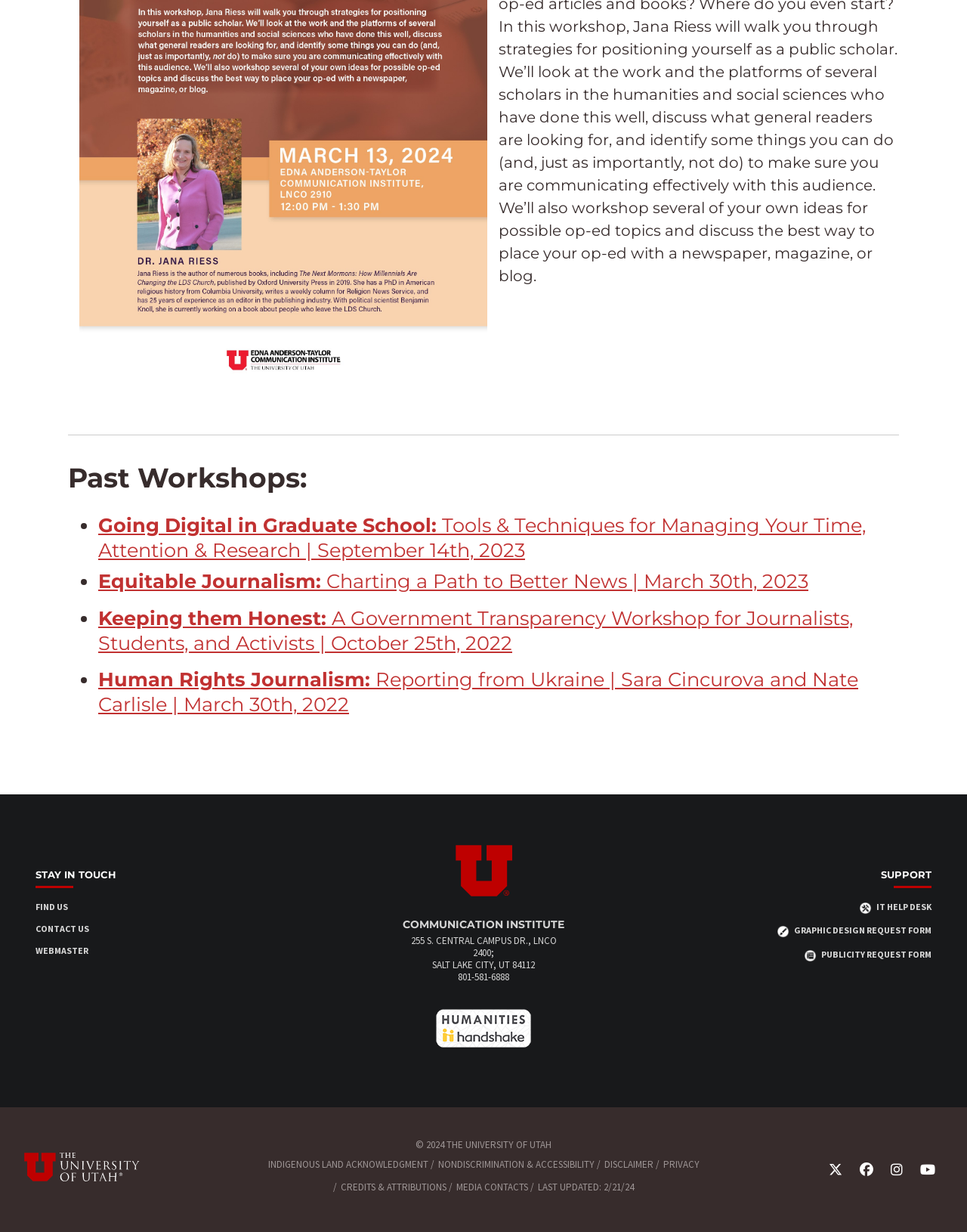Give a one-word or short phrase answer to the question: 
What is the address of the institute?

255 S. CENTRAL CAMPUS DR., LNCO 2400; SALT LAKE CITY, UT 84112